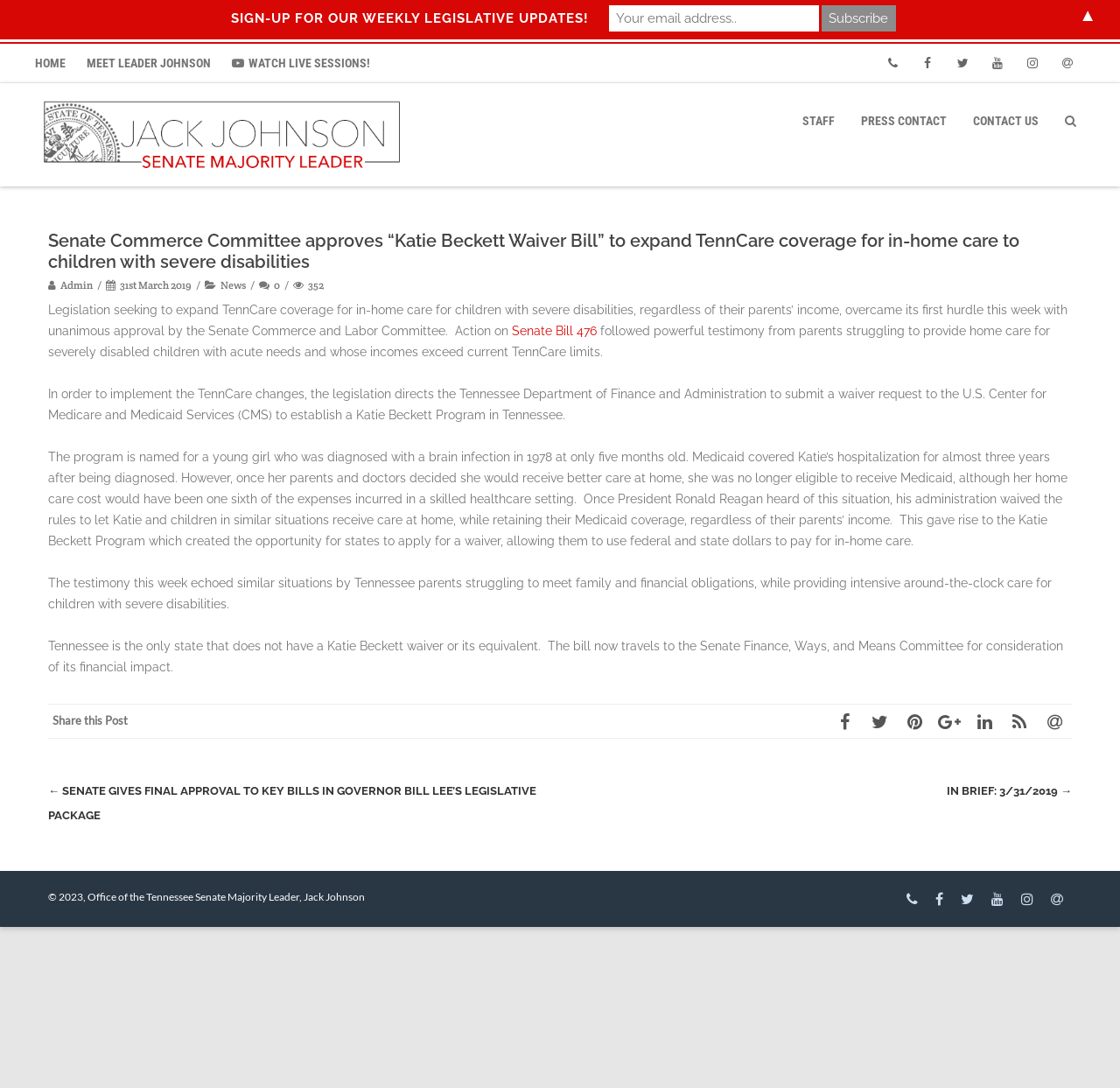Locate the bounding box of the UI element described by: "Phone" in the given webpage screenshot.

[0.781, 0.04, 0.812, 0.076]